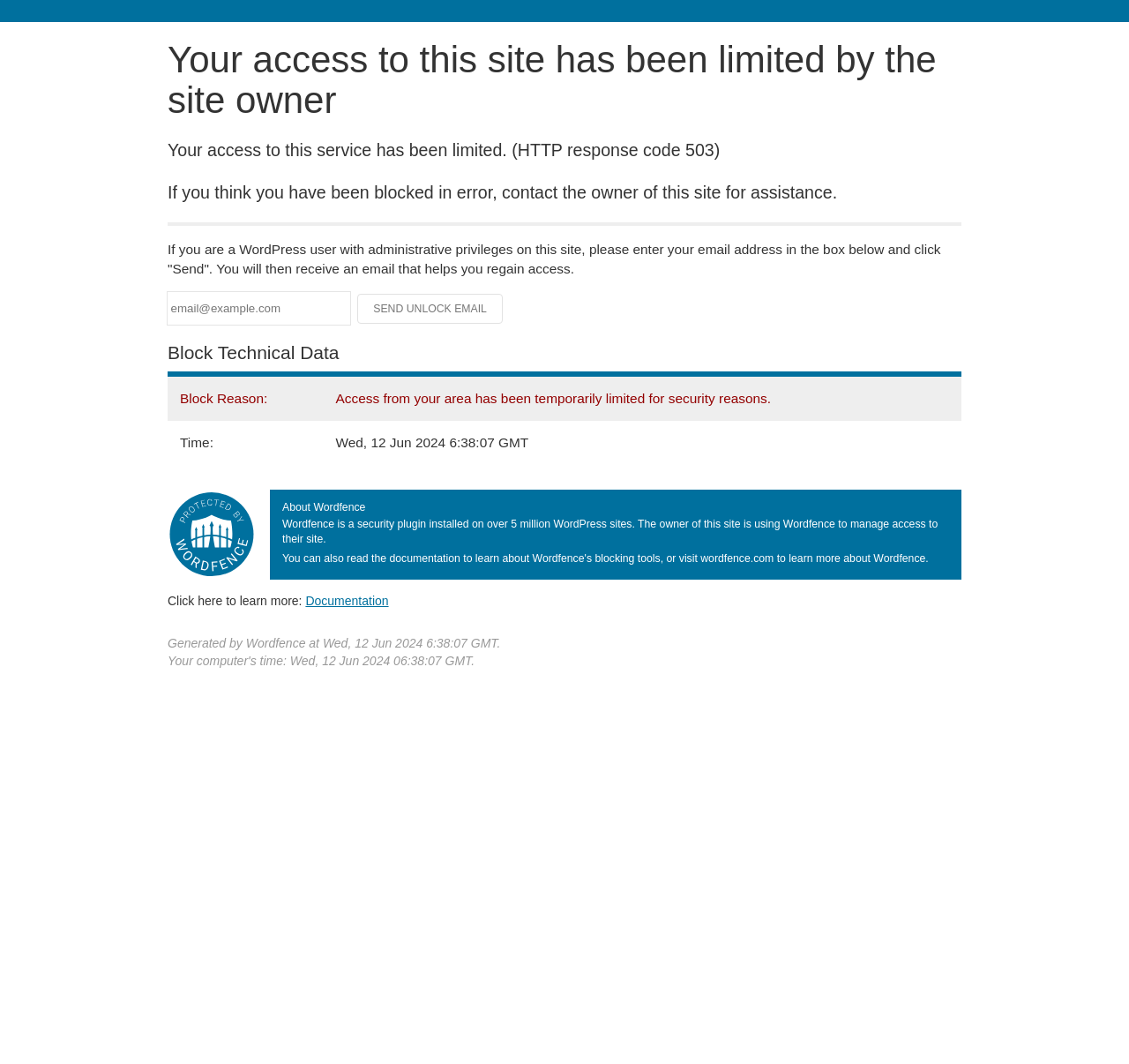Answer the question using only a single word or phrase: 
What is the purpose of the email input field?

Regain access